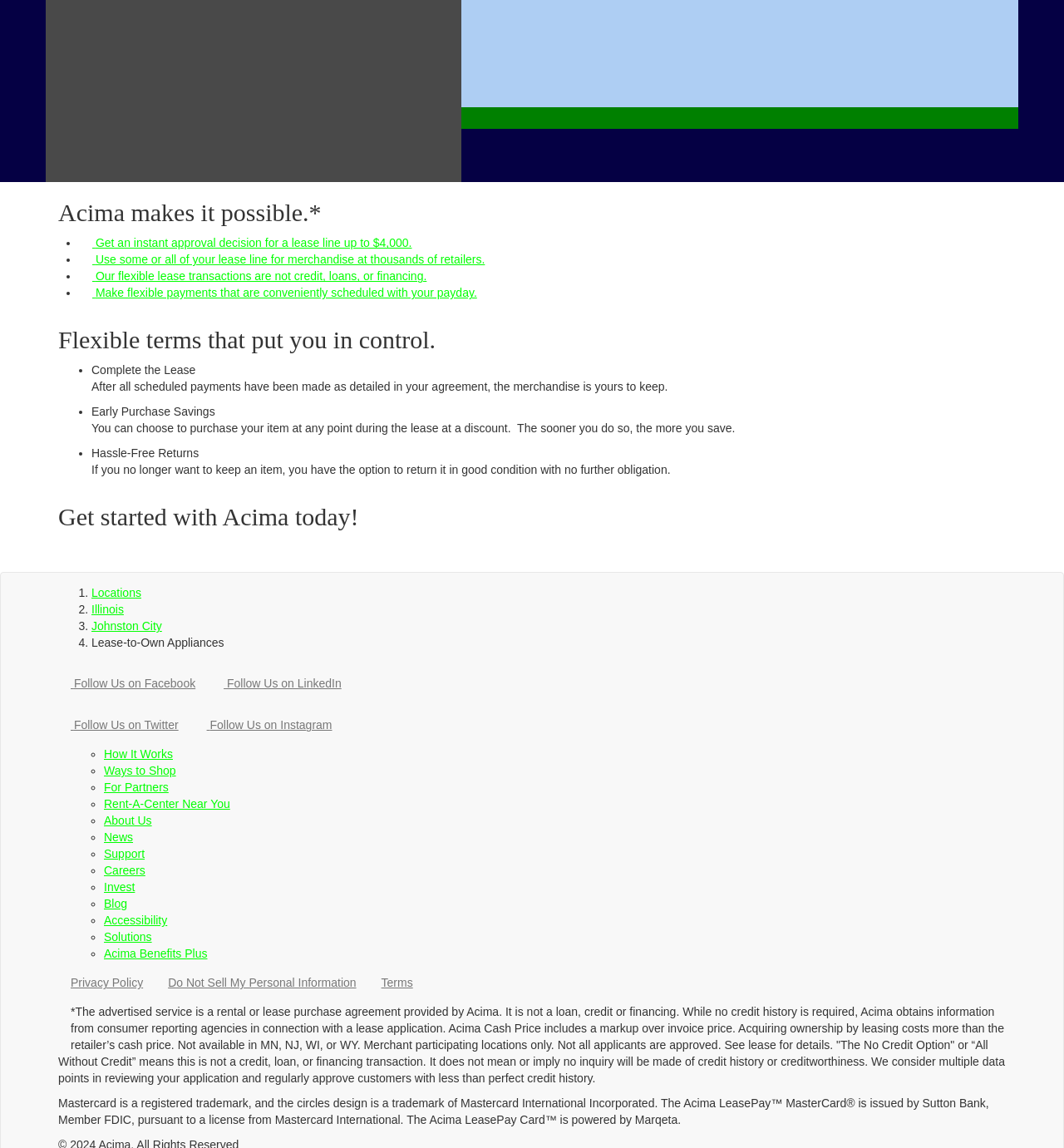Pinpoint the bounding box coordinates of the area that must be clicked to complete this instruction: "Get an instant approval decision for a lease line up to $4,000".

[0.086, 0.206, 0.387, 0.218]